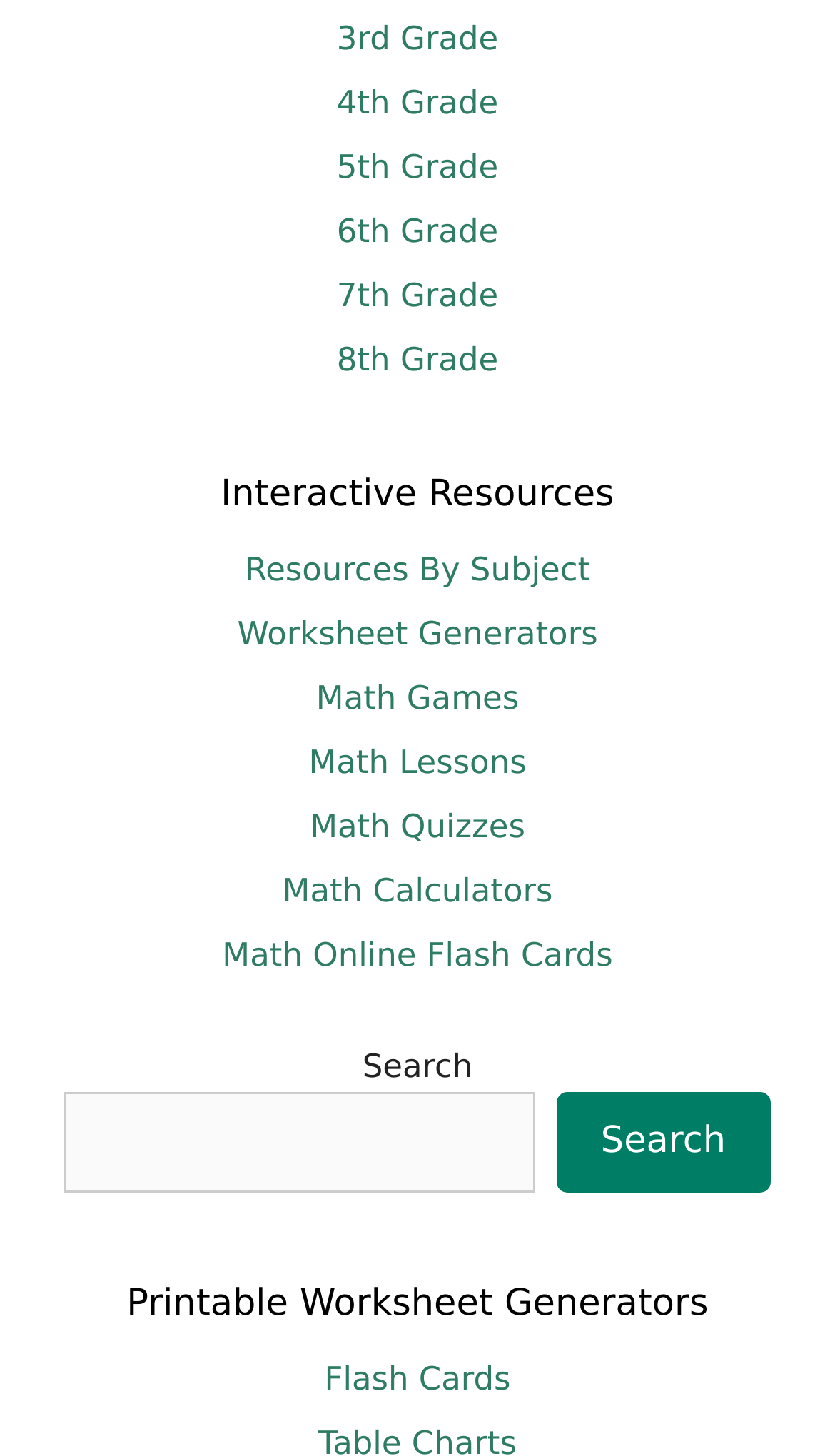Locate the bounding box of the UI element based on this description: "Math Online Flash Cards". Provide four float numbers between 0 and 1 as [left, top, right, bottom].

[0.266, 0.643, 0.734, 0.669]